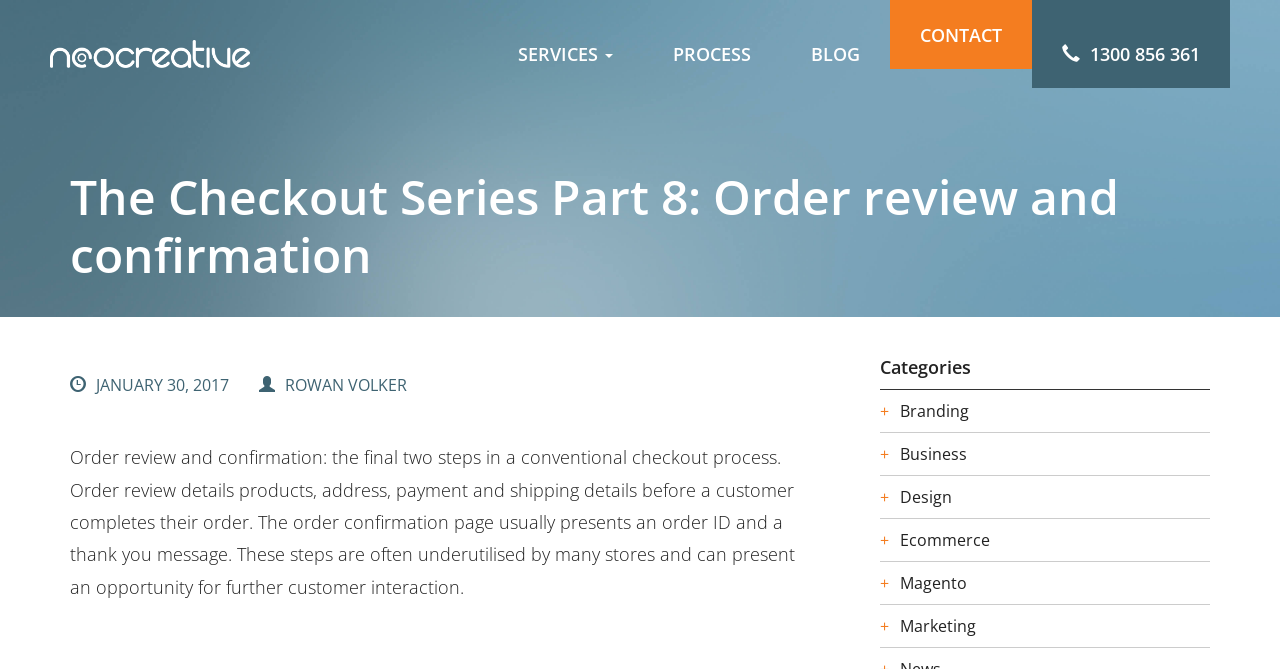Find the bounding box coordinates of the clickable area required to complete the following action: "View Ecommerce Solutions".

[0.382, 0.148, 0.515, 0.2]